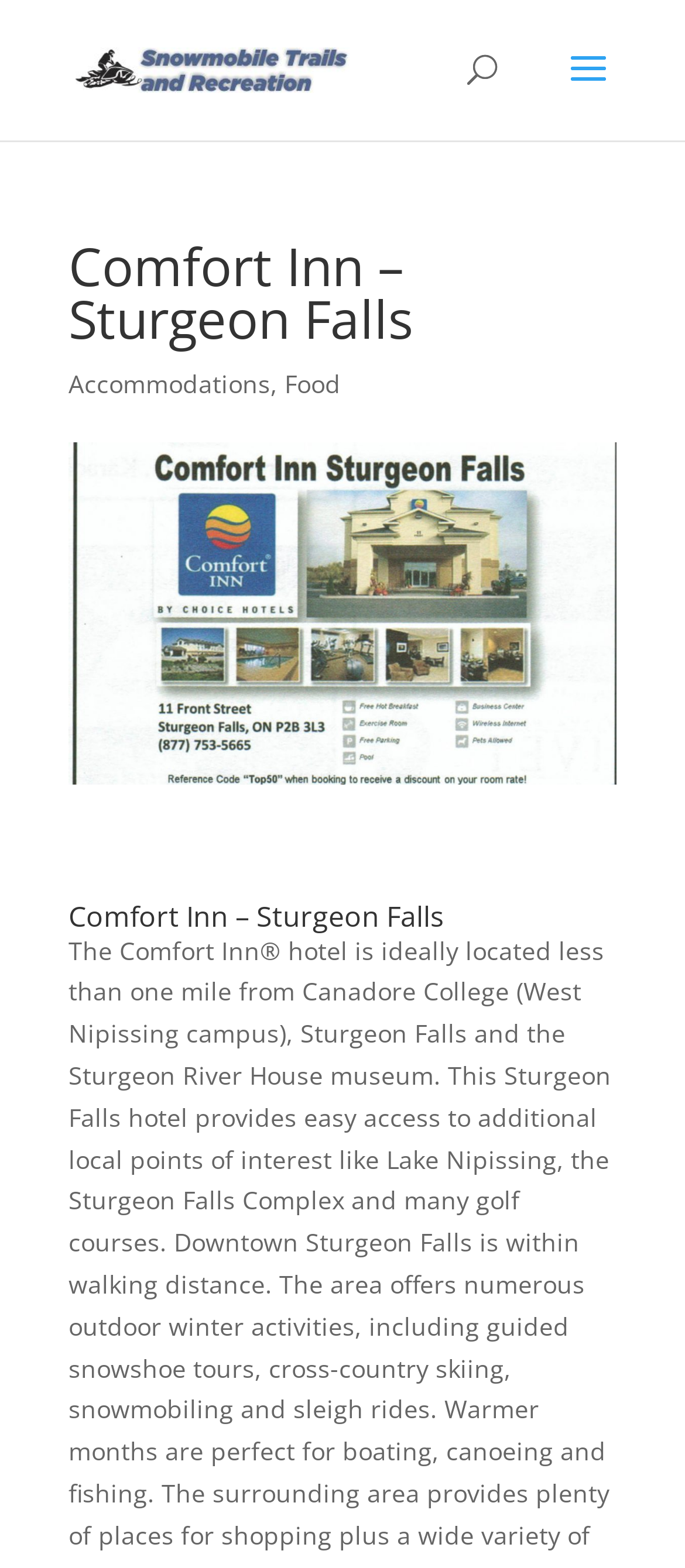Analyze the image and give a detailed response to the question:
What is the name of the hotel?

Based on the webpage, I can see that the main heading 'Comfort Inn – Sturgeon Falls' is present, which suggests that the webpage is about a hotel named Comfort Inn.